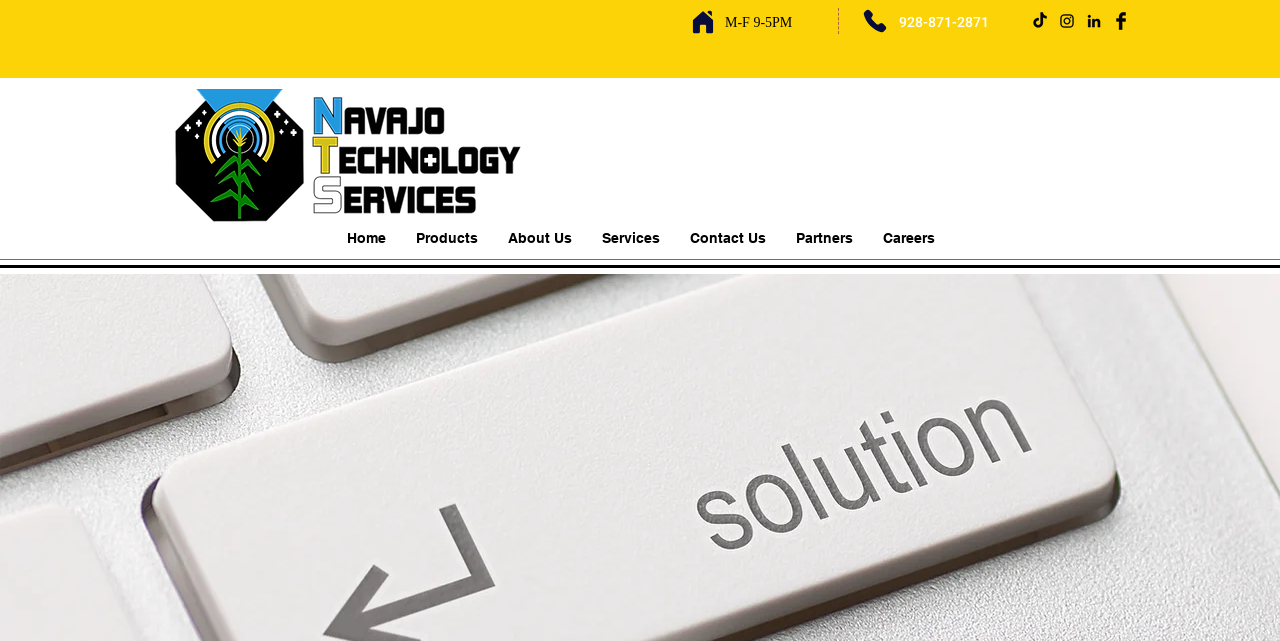Identify the bounding box coordinates of the section to be clicked to complete the task described by the following instruction: "Call the phone number". The coordinates should be four float numbers between 0 and 1, formatted as [left, top, right, bottom].

[0.673, 0.012, 0.694, 0.053]